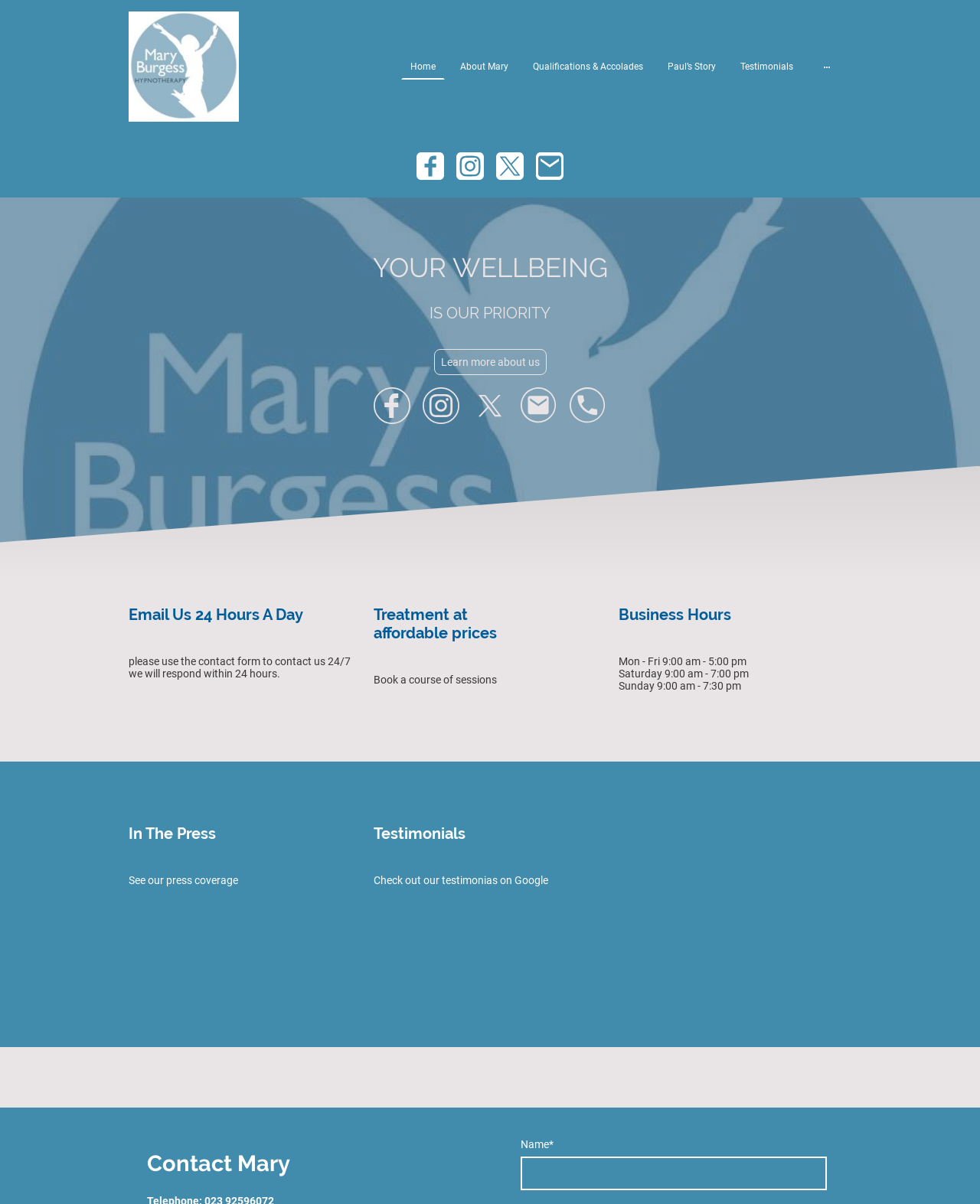Provide a one-word or brief phrase answer to the question:
What is the business hours of this organization on Saturday?

9:00 am - 7:00 pm